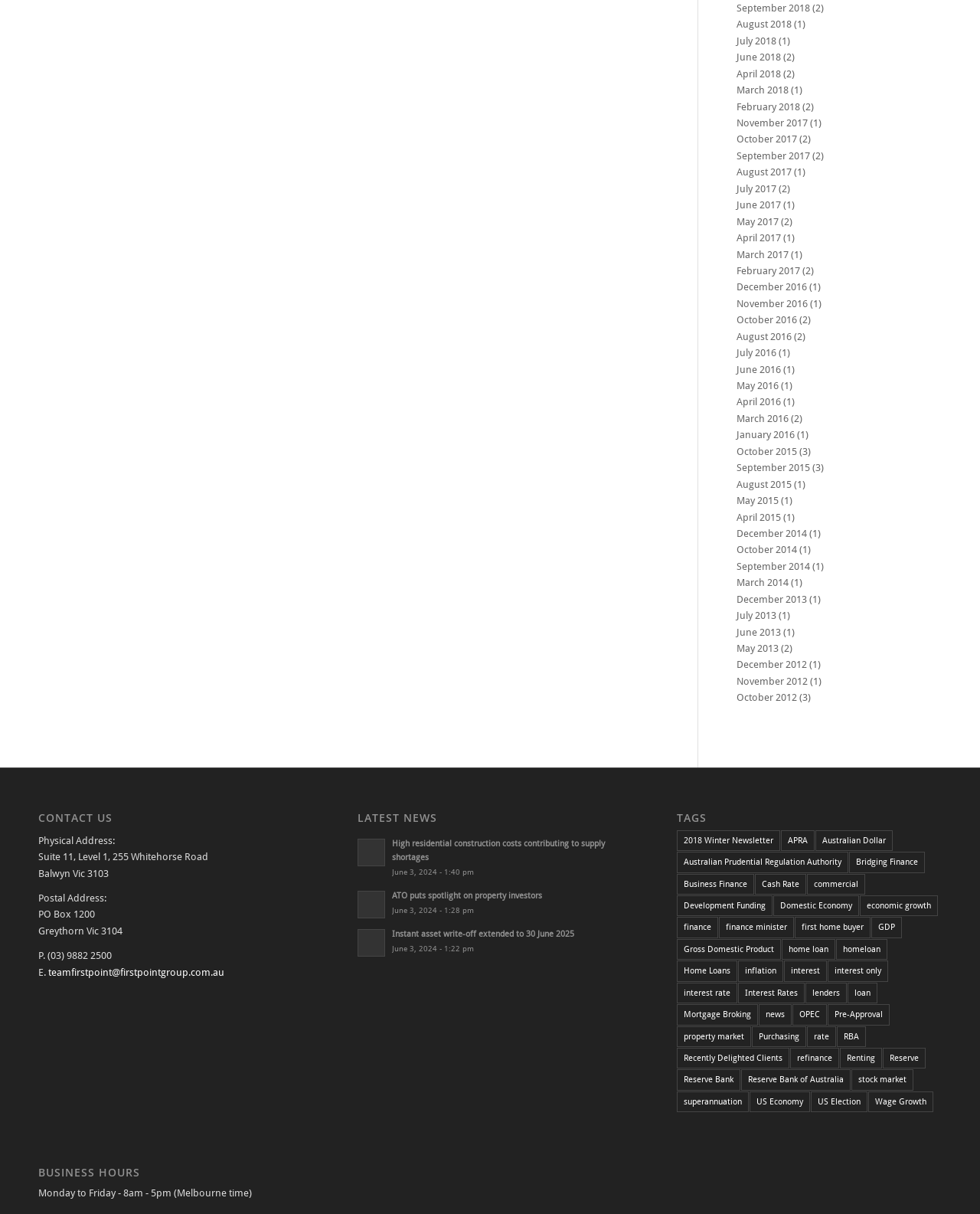Can you find the bounding box coordinates of the area I should click to execute the following instruction: "Click CONTACT US"?

[0.039, 0.669, 0.309, 0.679]